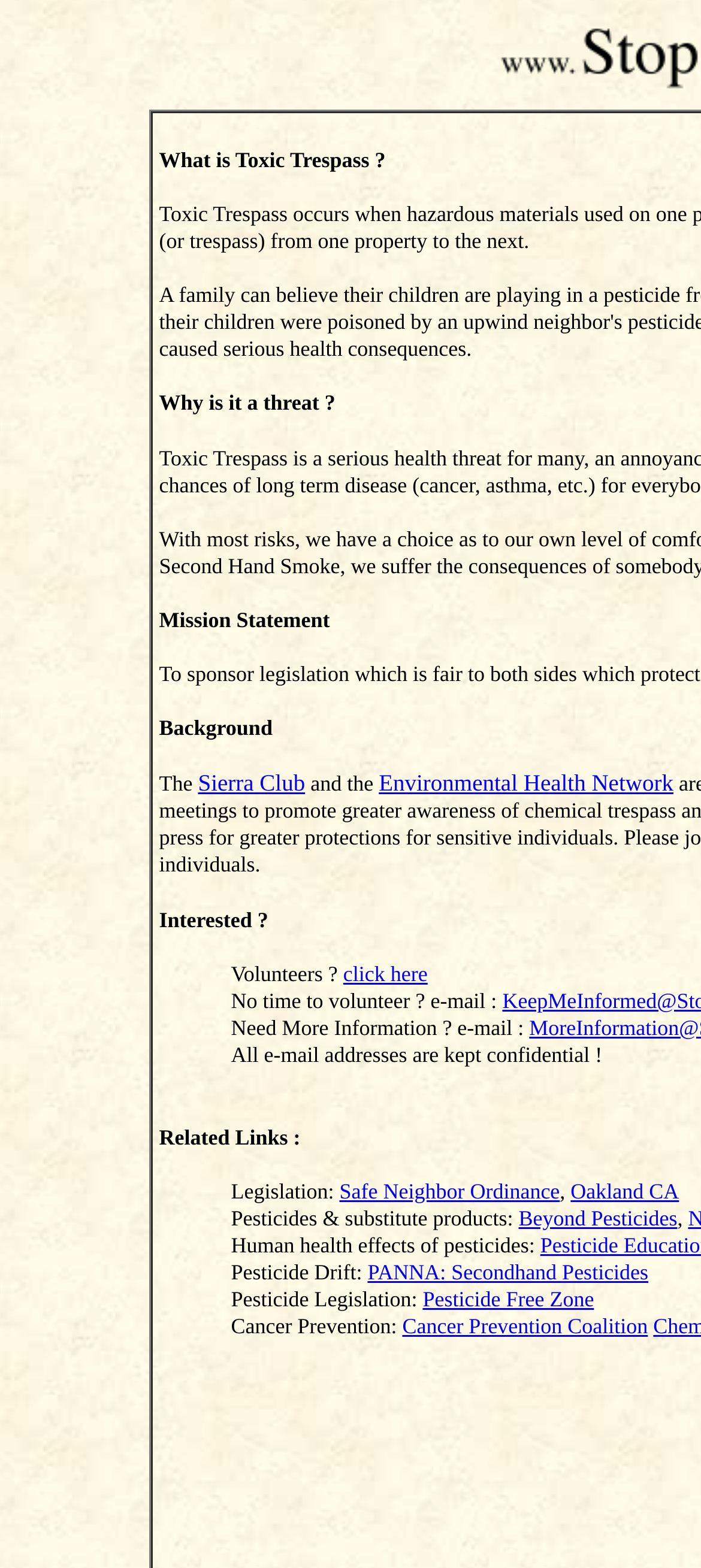How can I get involved?
Answer the question with a single word or phrase by looking at the picture.

Volunteer or email